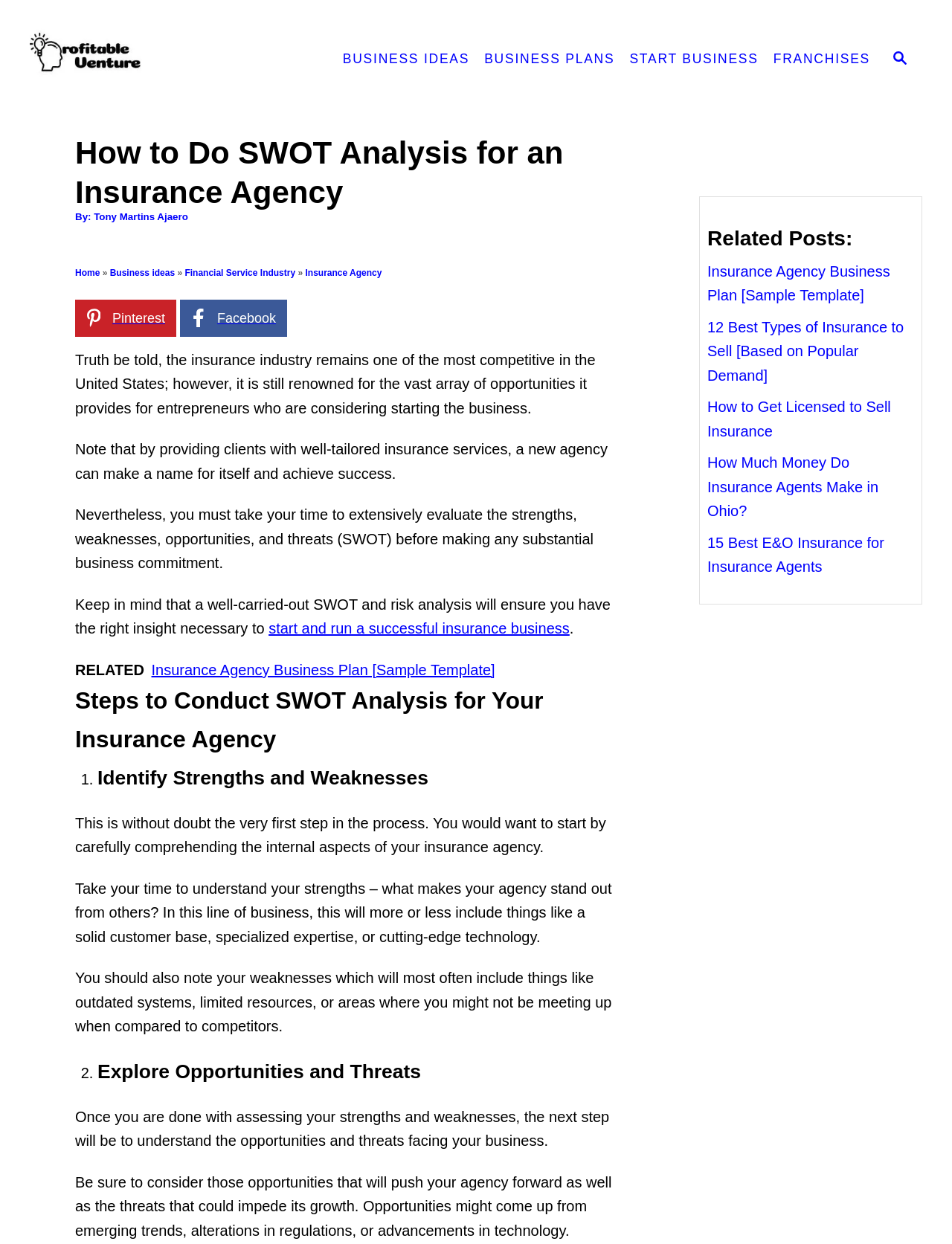Generate the text content of the main headline of the webpage.

How to Do SWOT Analysis for an Insurance Agency